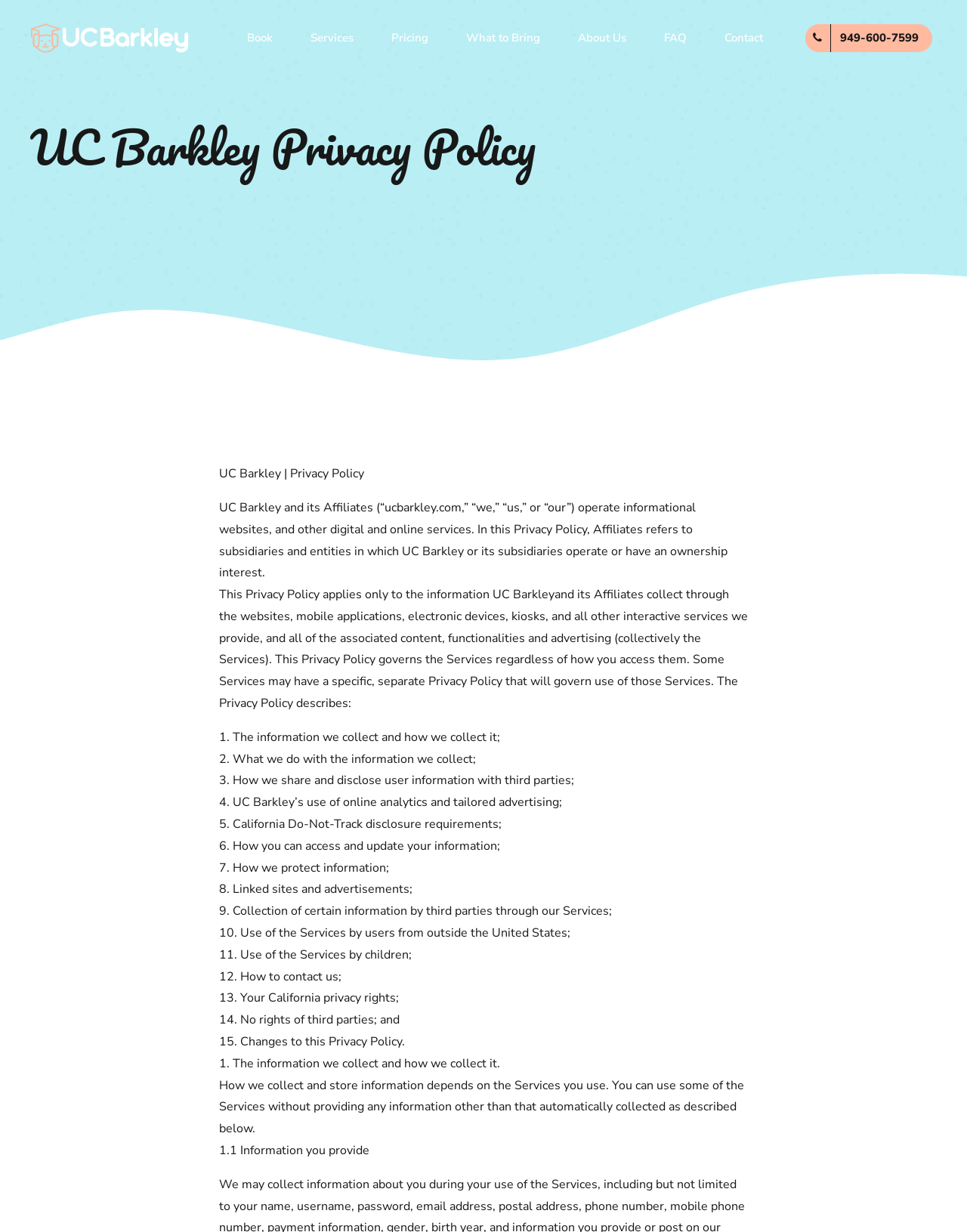What is the phone number on the top right?
Please provide a detailed and comprehensive answer to the question.

I found the phone number by looking at the link element with the text ' 949-600-7599' located at the top right of the webpage, with a bounding box coordinate of [0.832, 0.019, 0.964, 0.042].